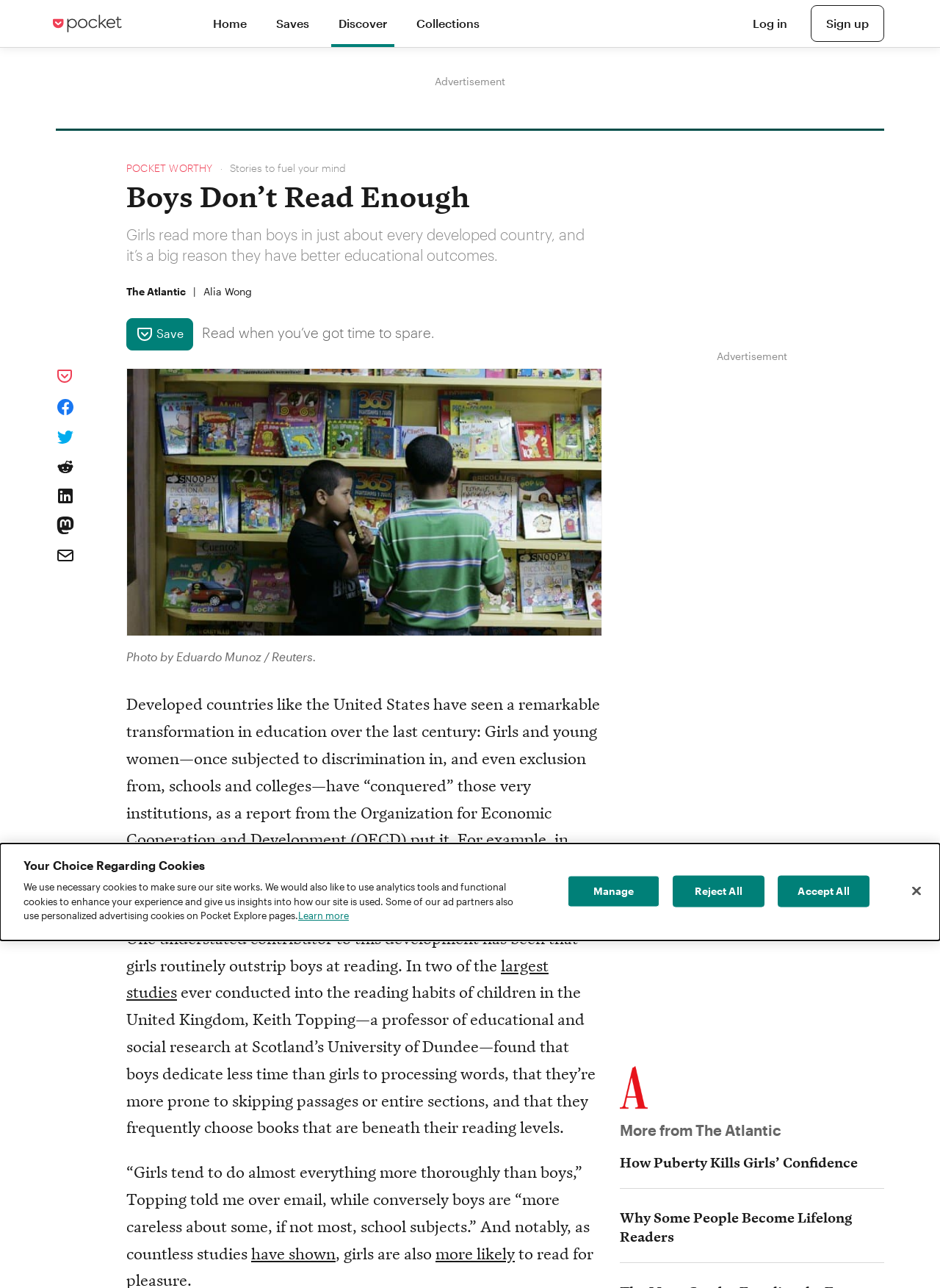Identify the bounding box coordinates for the region of the element that should be clicked to carry out the instruction: "Click on the 'Log in' link". The bounding box coordinates should be four float numbers between 0 and 1, i.e., [left, top, right, bottom].

[0.795, 0.006, 0.844, 0.03]